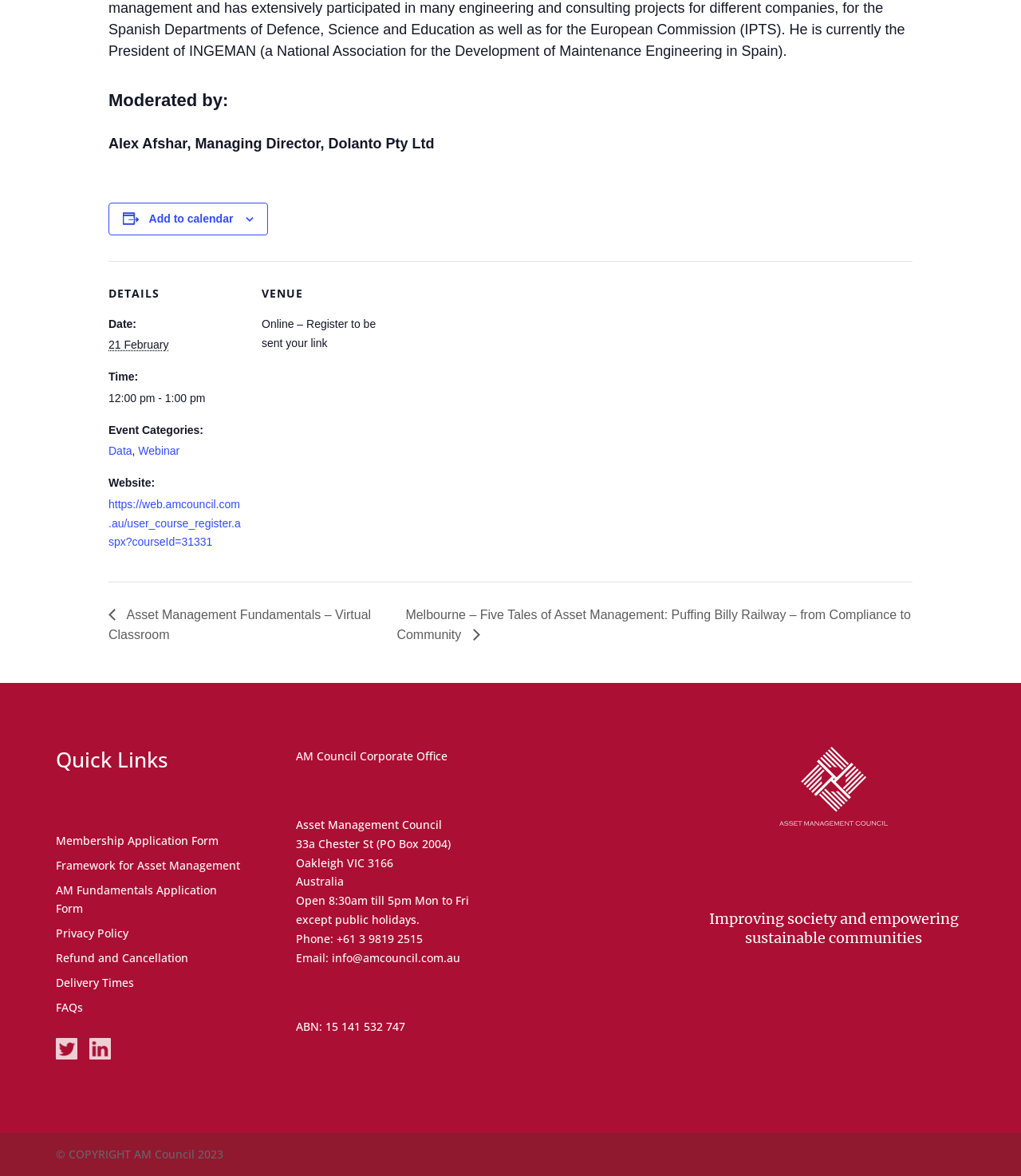What is the phone number of the AM Council Corporate Office?
Using the visual information, respond with a single word or phrase.

+61 3 9819 2515